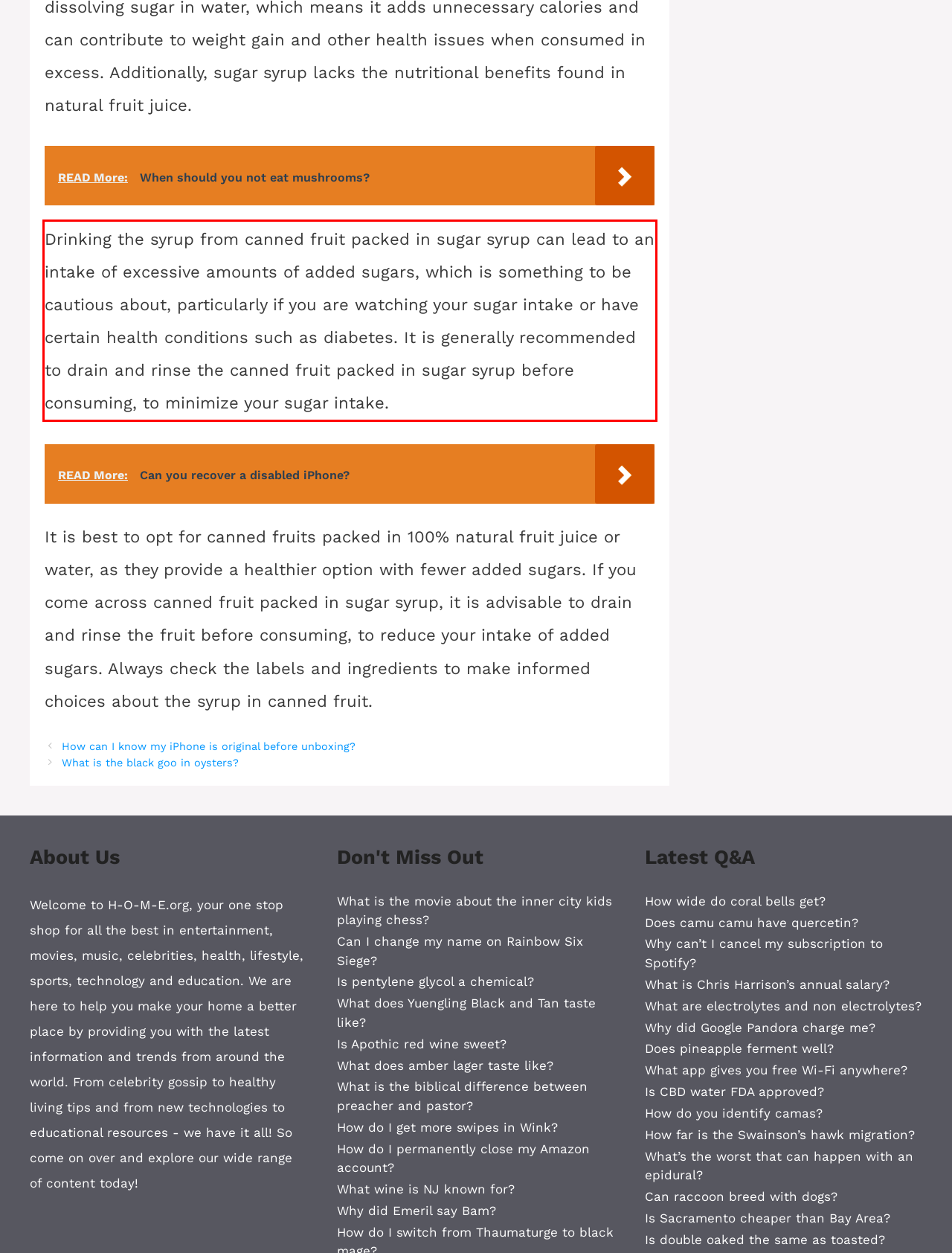You are looking at a screenshot of a webpage with a red rectangle bounding box. Use OCR to identify and extract the text content found inside this red bounding box.

Drinking the syrup from canned fruit packed in sugar syrup can lead to an intake of excessive amounts of added sugars, which is something to be cautious about, particularly if you are watching your sugar intake or have certain health conditions such as diabetes. It is generally recommended to drain and rinse the canned fruit packed in sugar syrup before consuming, to minimize your sugar intake.